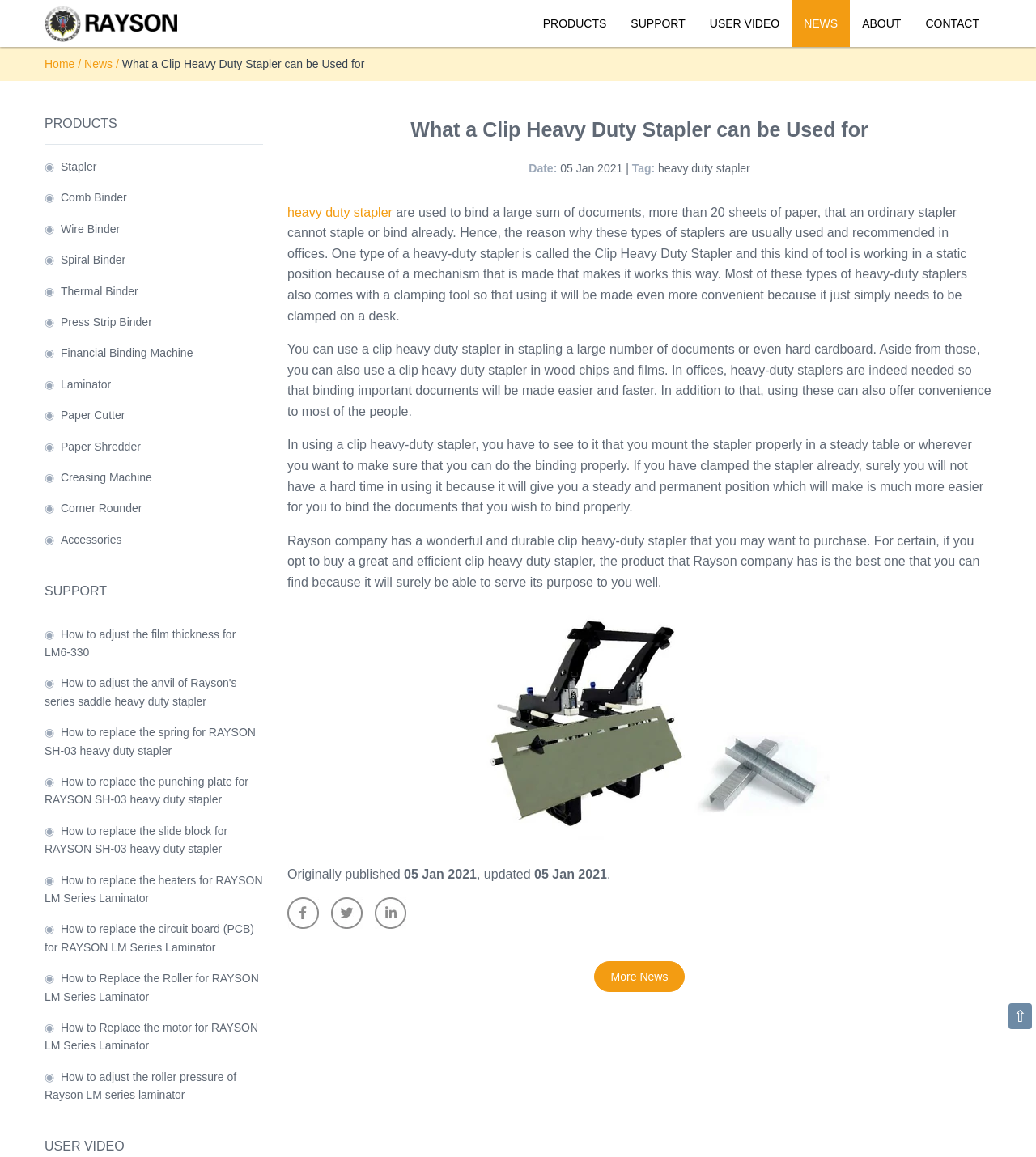What is the company name mentioned in the webpage?
Give a single word or phrase answer based on the content of the image.

Rayson